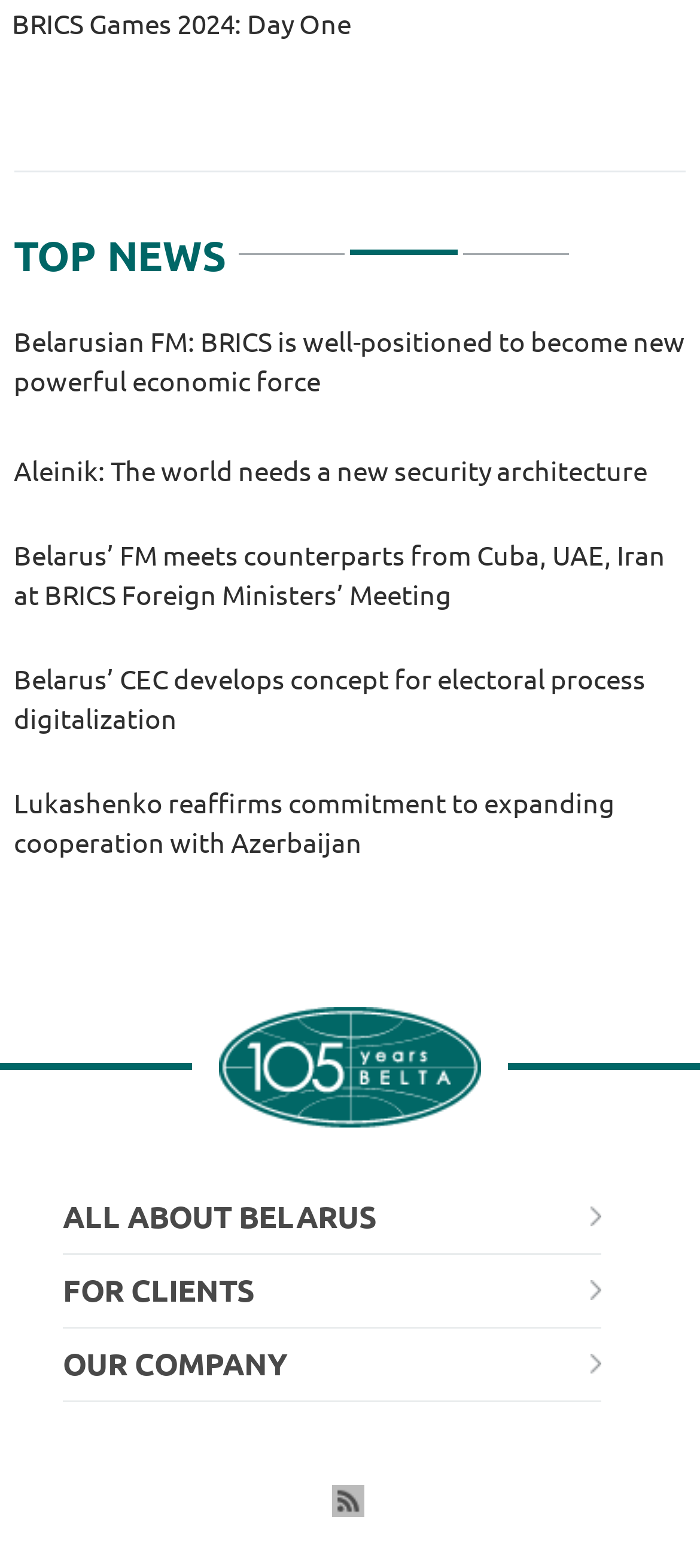Locate the bounding box coordinates of the element you need to click to accomplish the task described by this instruction: "Go to the 'ALL ABOUT BELARUS' page".

[0.09, 0.753, 0.859, 0.8]